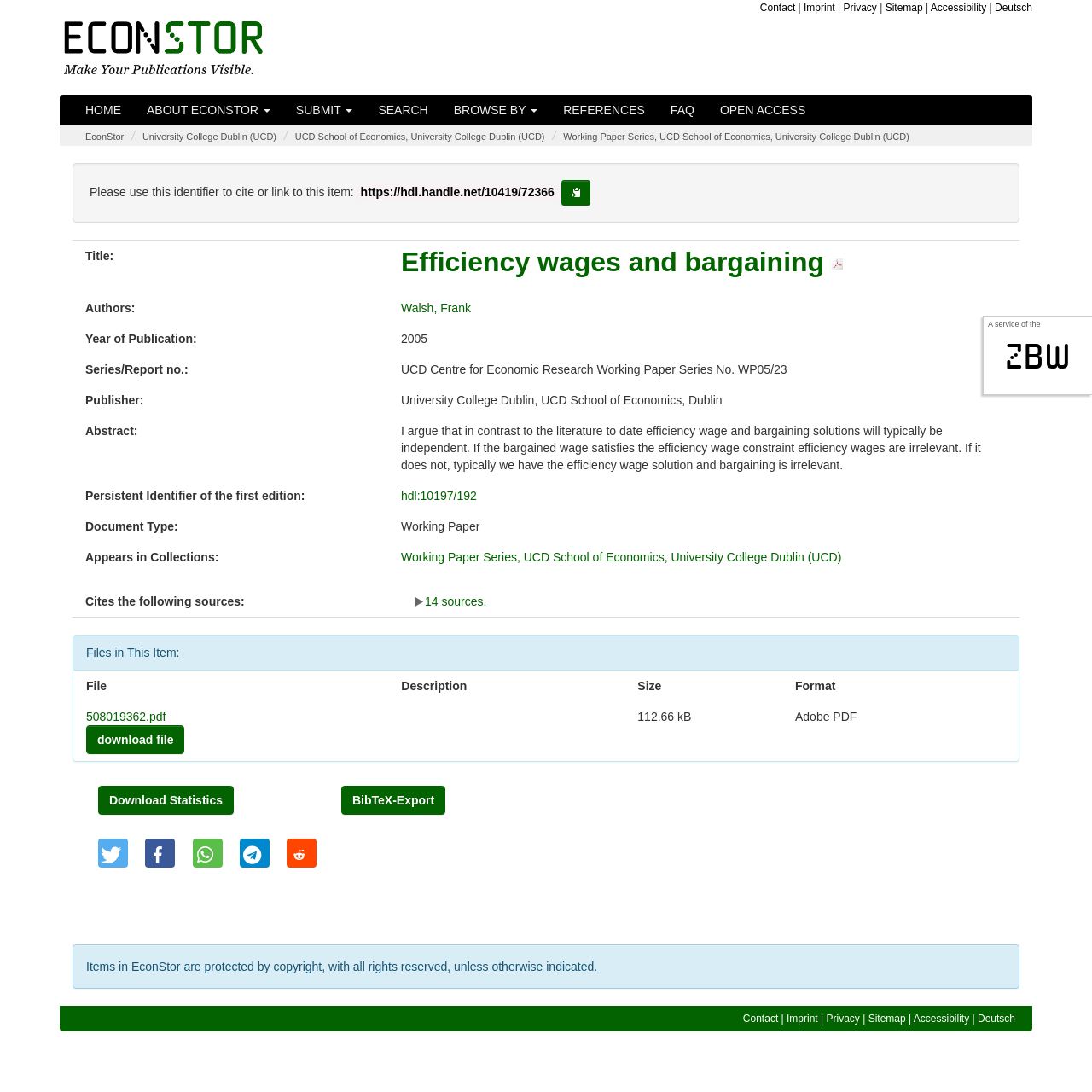Kindly determine the bounding box coordinates of the area that needs to be clicked to fulfill this instruction: "Click on the 'EconStor' link".

[0.078, 0.12, 0.113, 0.13]